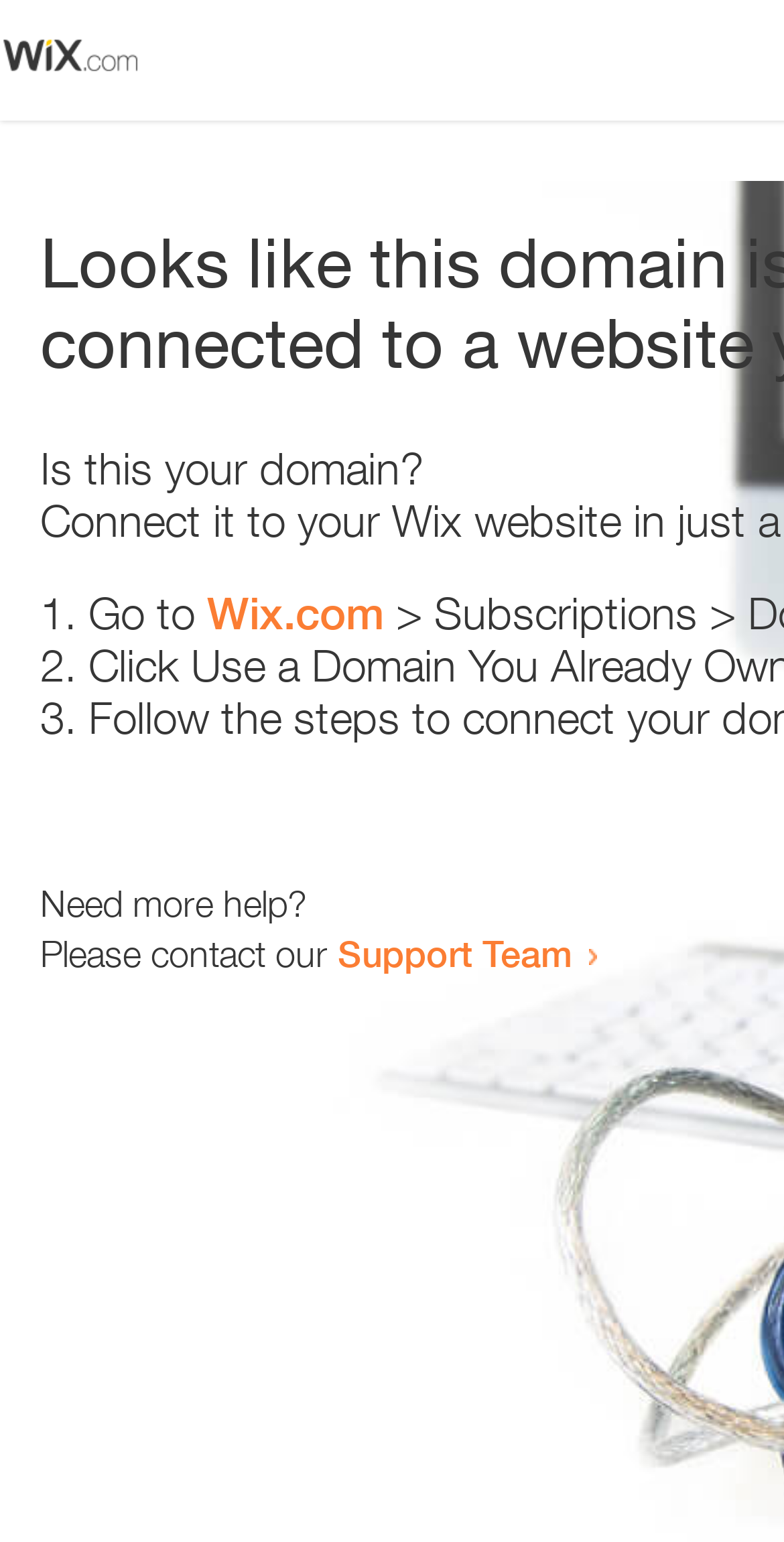What is the tone of the webpage?
Carefully analyze the image and provide a thorough answer to the question.

The tone of the webpage is helpful, as it provides steps to resolve the issue and offers support for further assistance. The language used is polite and courteous, with phrases like 'Is this your domain?' and 'Need more help?'.